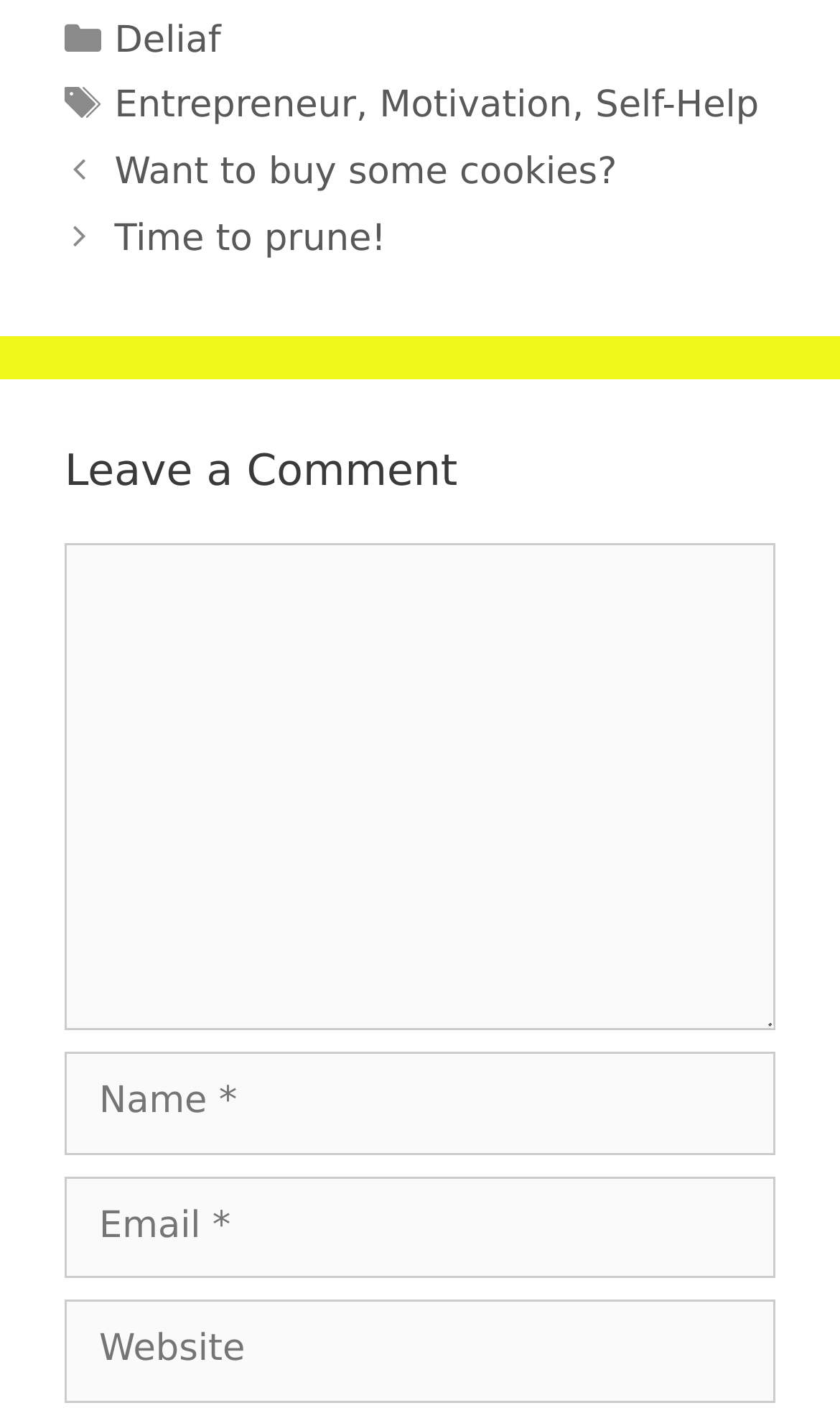Please find the bounding box coordinates of the element that must be clicked to perform the given instruction: "Click on the 'Previous' button". The coordinates should be four float numbers from 0 to 1, i.e., [left, top, right, bottom].

[0.077, 0.107, 0.734, 0.138]